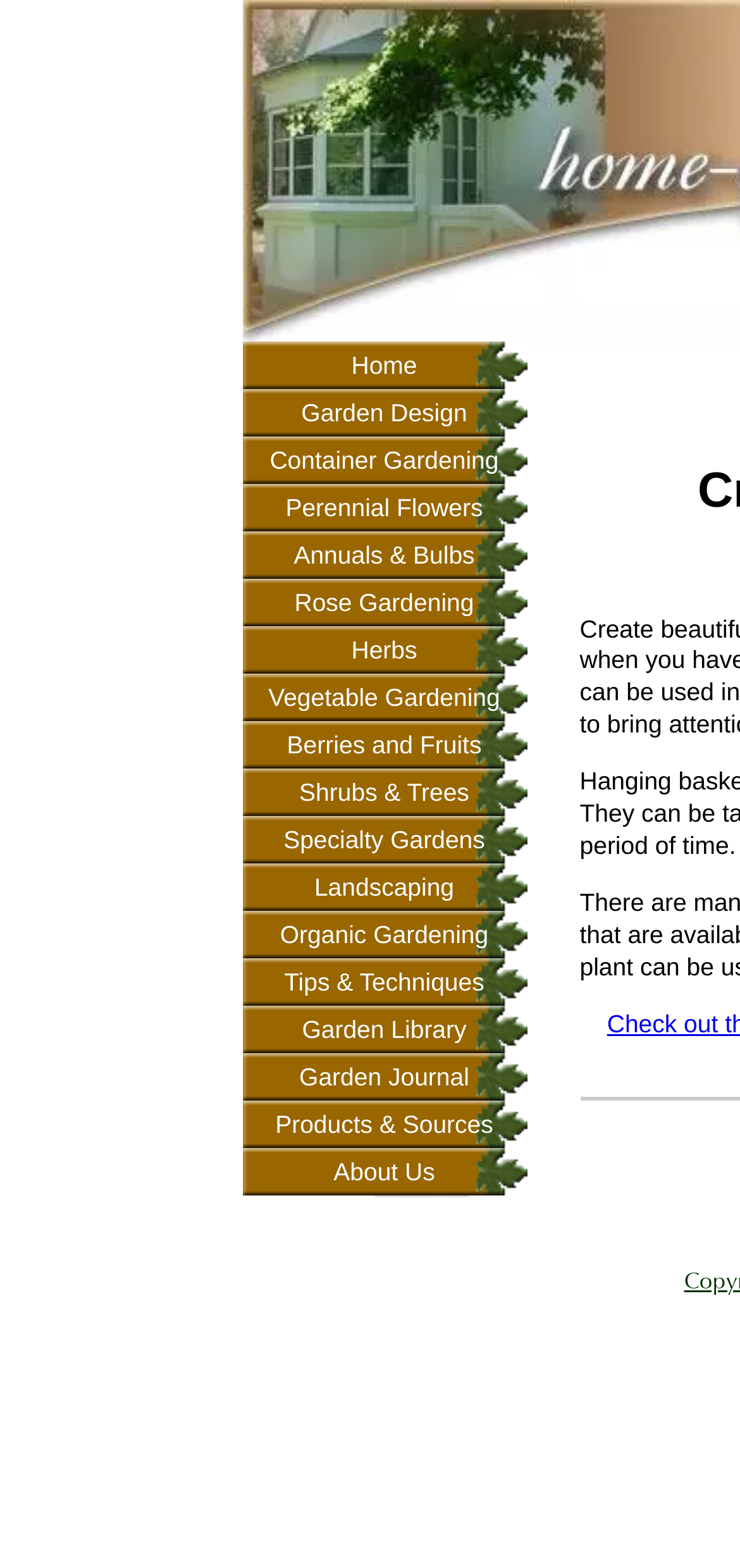Predict the bounding box coordinates for the UI element described as: "繁體中文". The coordinates should be four float numbers between 0 and 1, presented as [left, top, right, bottom].

None